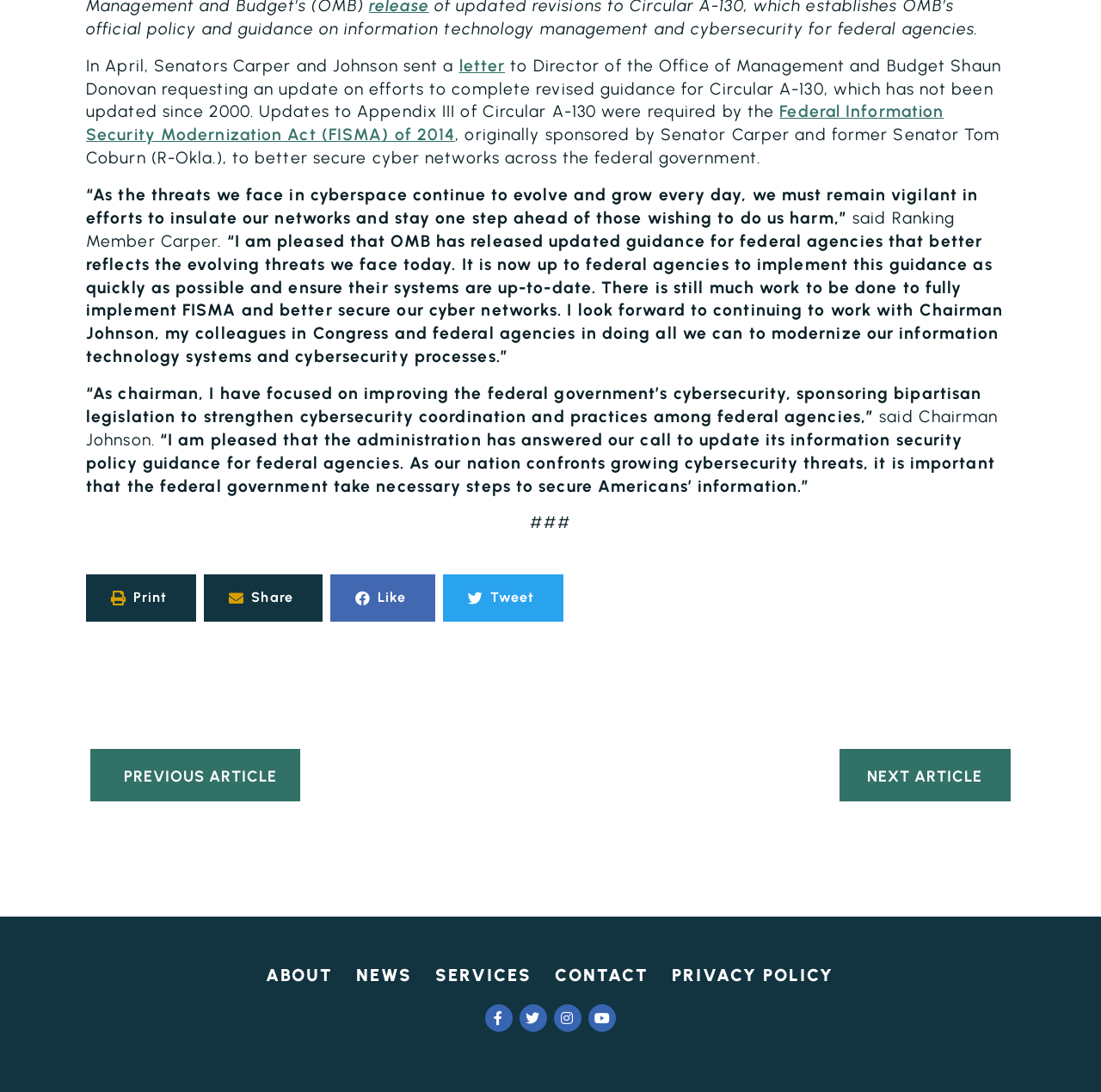Determine the bounding box for the UI element described here: "Contact".

[0.504, 0.879, 0.589, 0.906]